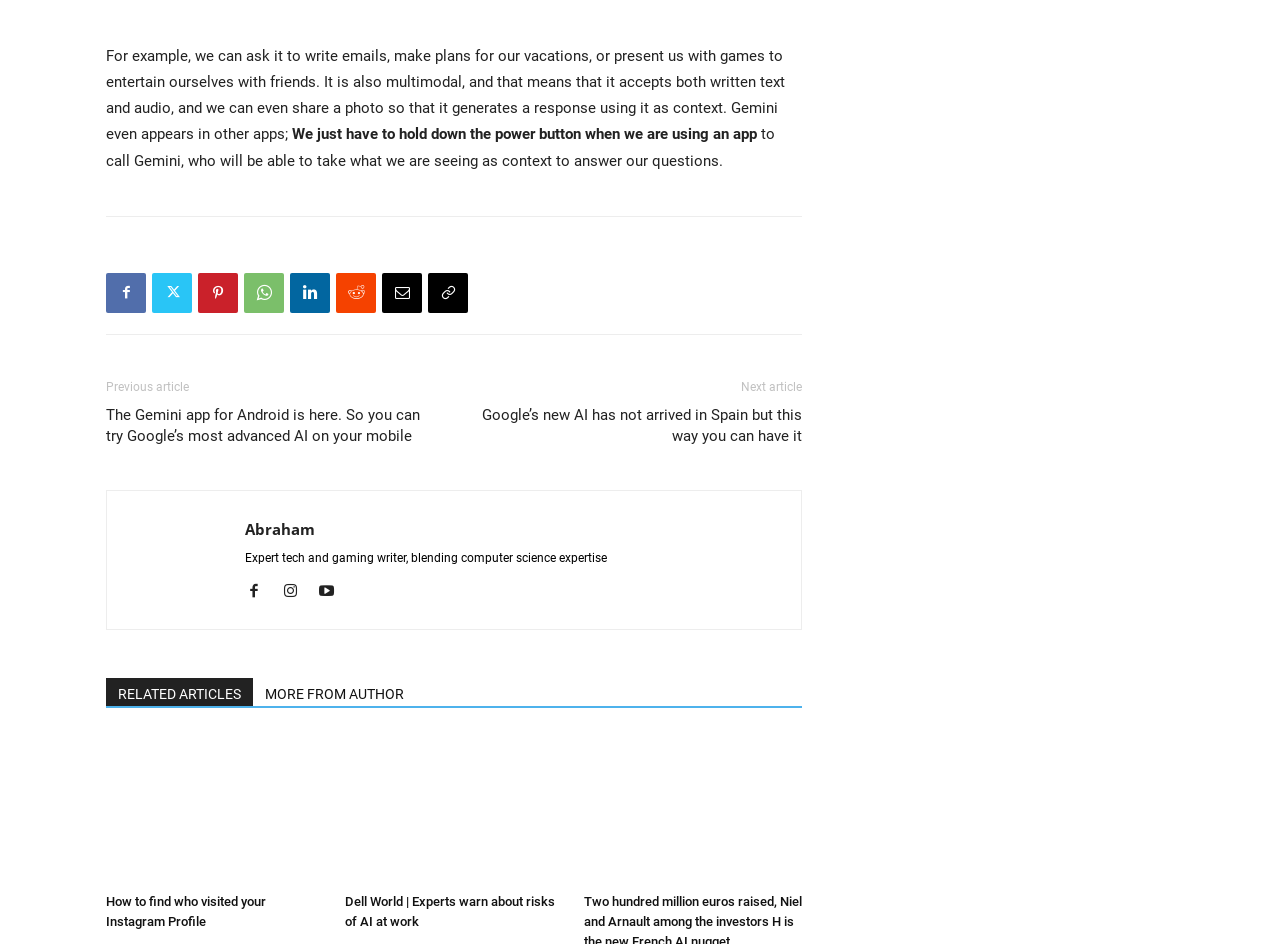Given the description Facebook, predict the bounding box coordinates of the UI element. Ensure the coordinates are in the format (top-left x, top-left y, bottom-right x, bottom-right y) and all values are between 0 and 1.

[0.191, 0.614, 0.217, 0.639]